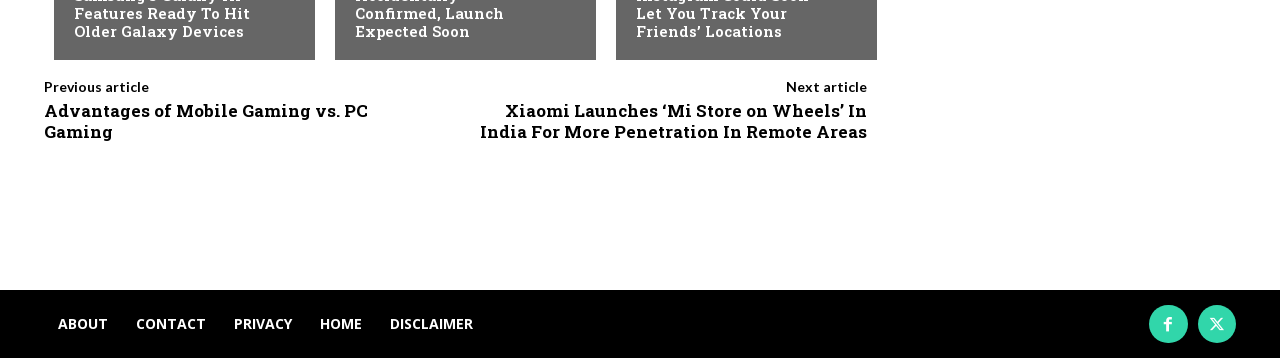Using the format (top-left x, top-left y, bottom-right x, bottom-right y), and given the element description, identify the bounding box coordinates within the screenshot: Facebook

[0.898, 0.852, 0.928, 0.959]